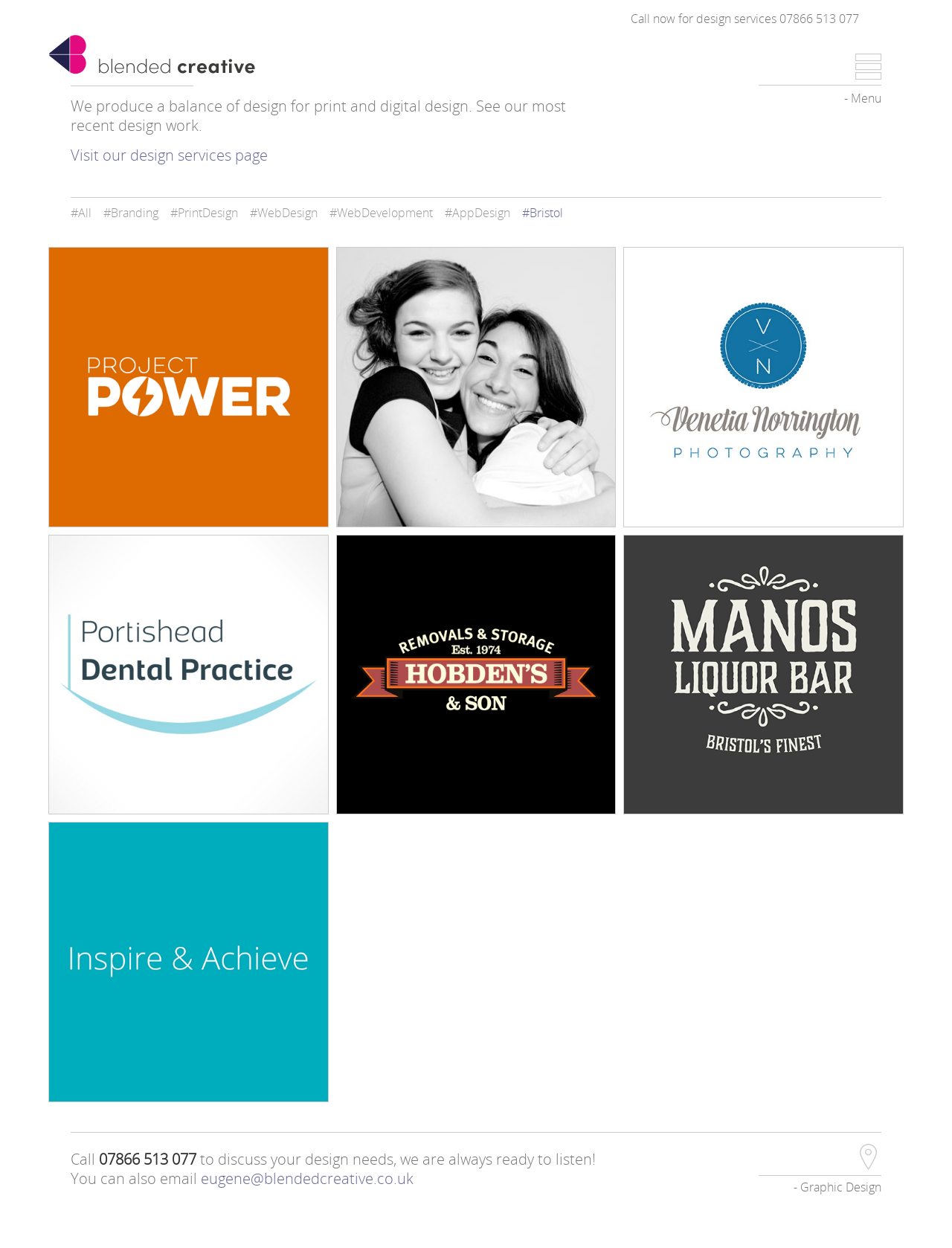Please identify the bounding box coordinates of the element I should click to complete this instruction: 'Call the design agency'. The coordinates should be given as four float numbers between 0 and 1, like this: [left, top, right, bottom].

[0.662, 0.008, 0.902, 0.021]